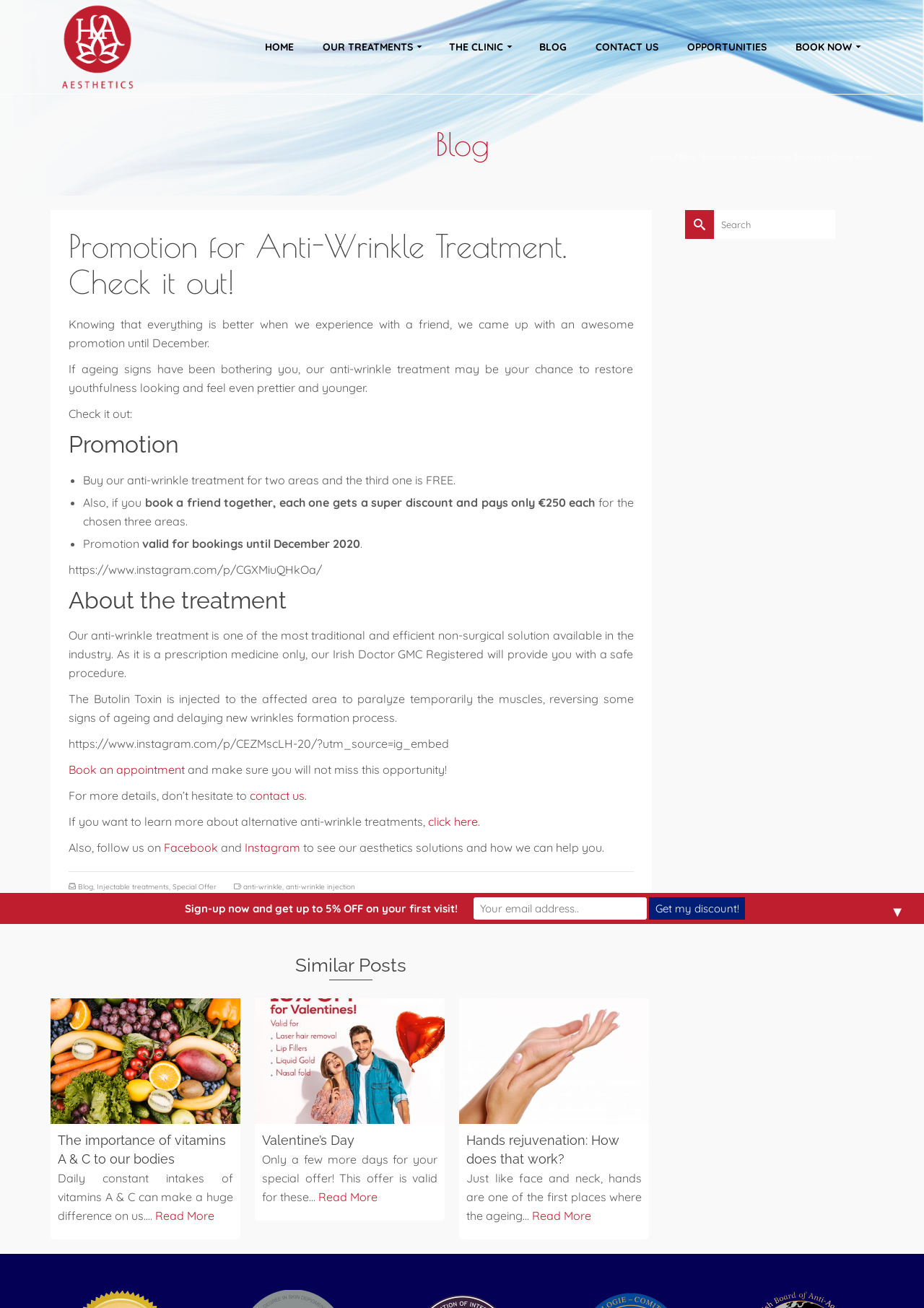Examine the image and give a thorough answer to the following question:
What is the promotion for anti-wrinkle treatment?

The promotion is mentioned in the article, stating that if you buy anti-wrinkle treatment for two areas, the third one is free. Additionally, if you book a friend together, each one gets a super discount and pays only €250 each for the chosen three areas.